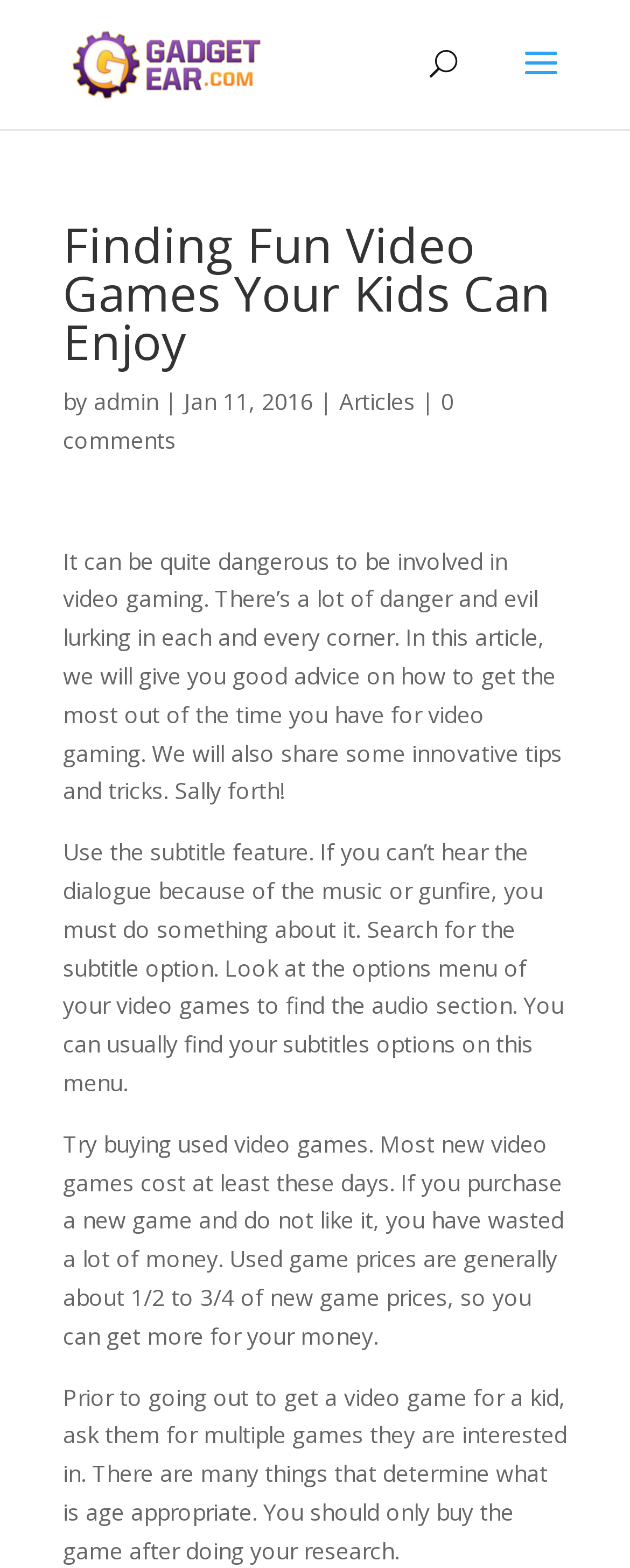What is the date of the article?
Use the information from the screenshot to give a comprehensive response to the question.

The date of the article can be found by looking at the text following the heading 'Finding Fun Video Games Your Kids Can Enjoy' and the text 'by admin'. The date 'Jan 11, 2016' is displayed next to the author's name.